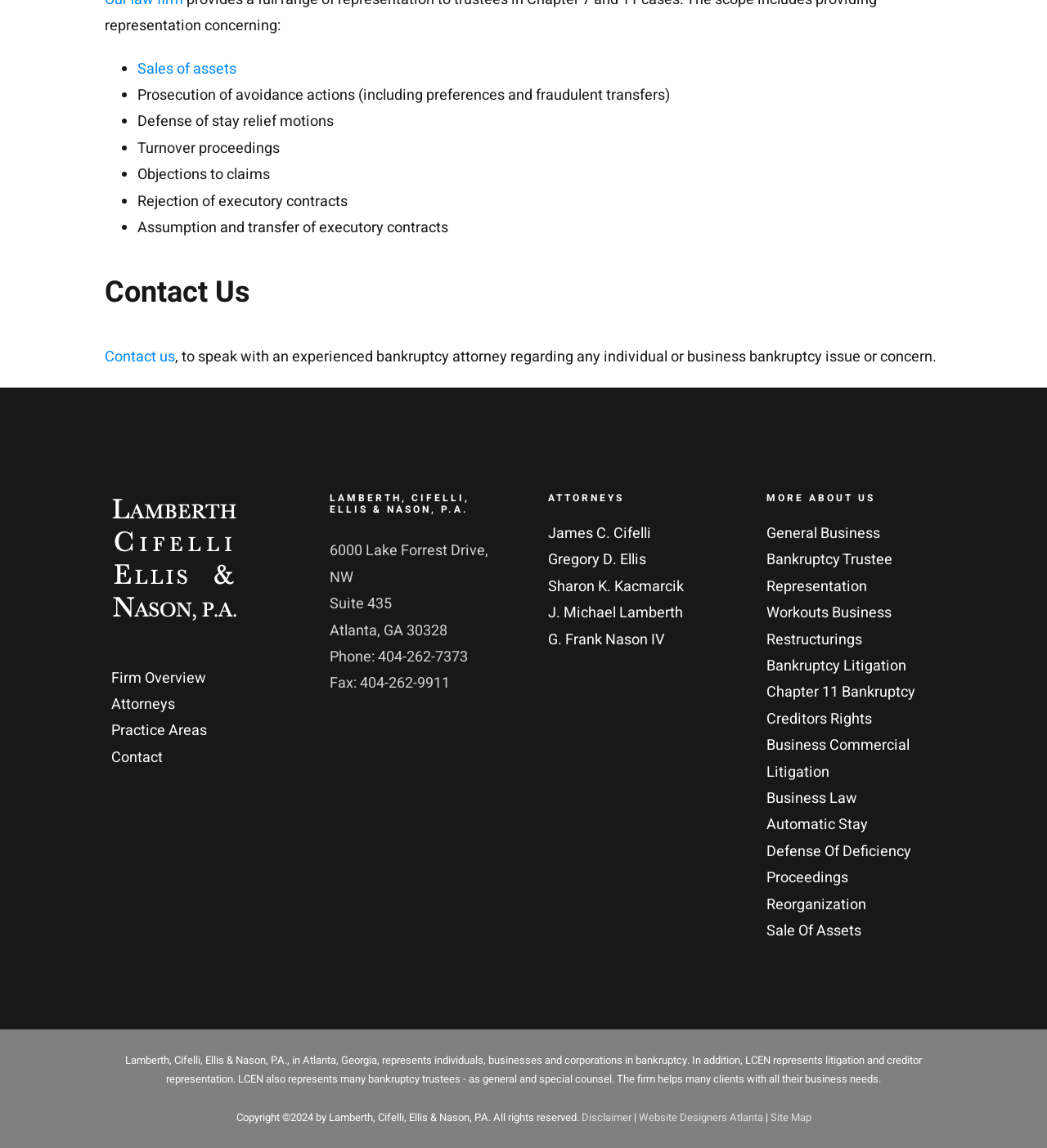Please find the bounding box coordinates in the format (top-left x, top-left y, bottom-right x, bottom-right y) for the given element description. Ensure the coordinates are floating point numbers between 0 and 1. Description: Contact us

[0.1, 0.301, 0.167, 0.321]